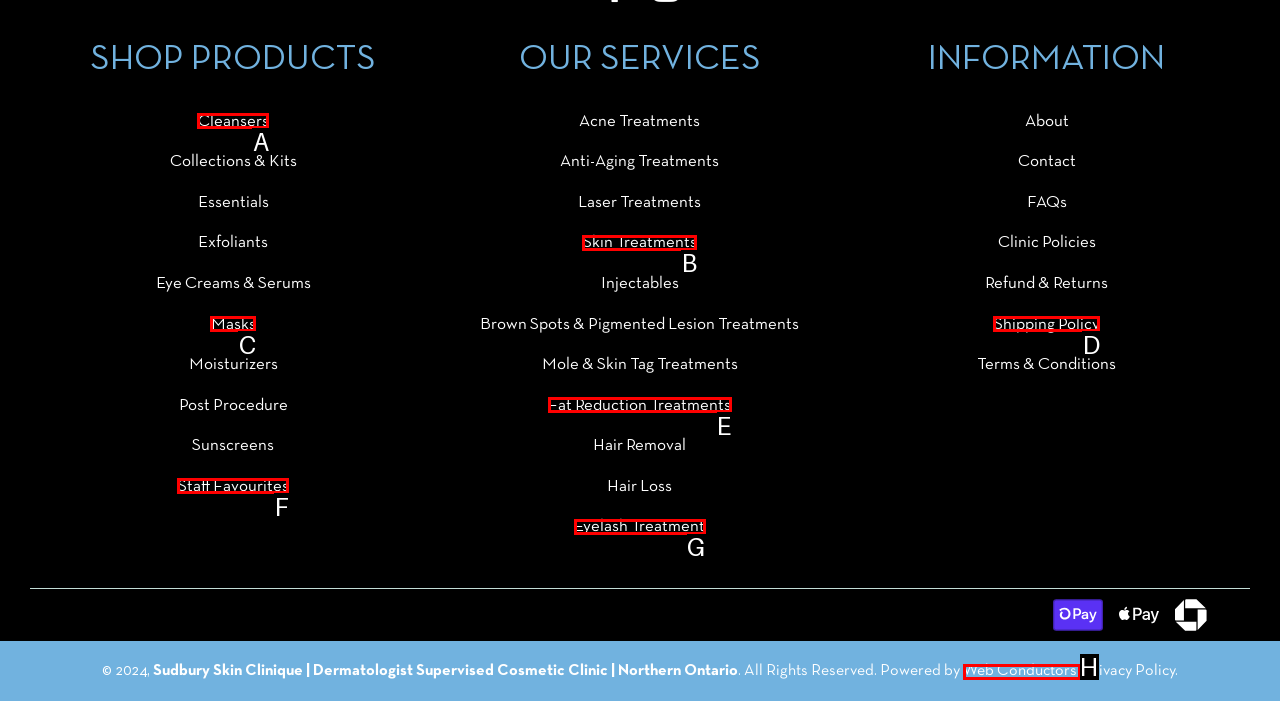Based on the description: Web Conductors., identify the matching lettered UI element.
Answer by indicating the letter from the choices.

H